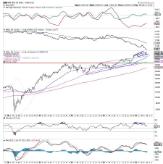What sentiment is suggested by the ascending support and resistance lines?
Please utilize the information in the image to give a detailed response to the question.

According to the caption, the ascending support and resistance lines suggest bullish sentiment, implying potential upward movement in the market.